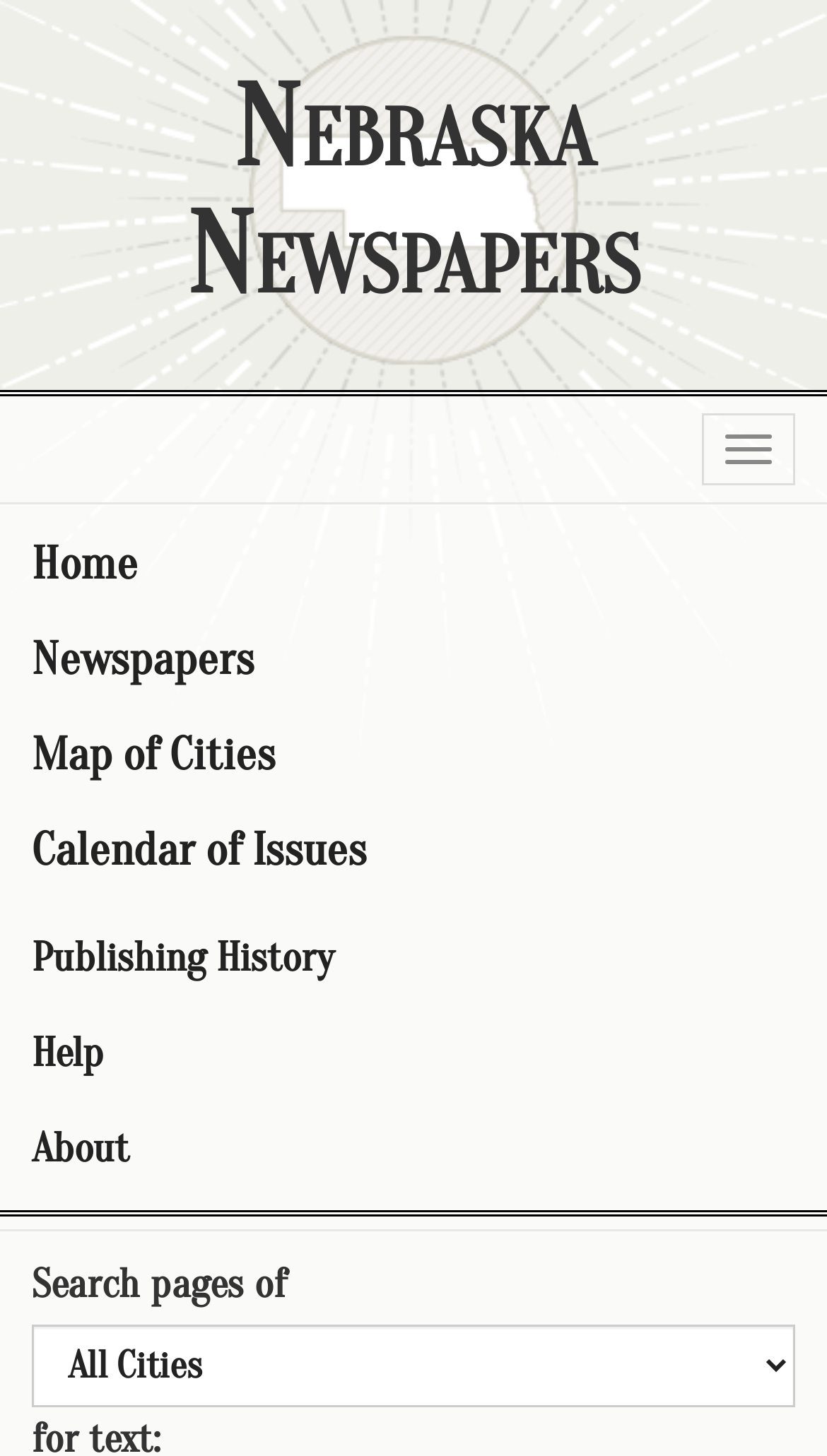Identify the bounding box for the element characterized by the following description: "Home".

[0.0, 0.355, 1.0, 0.42]